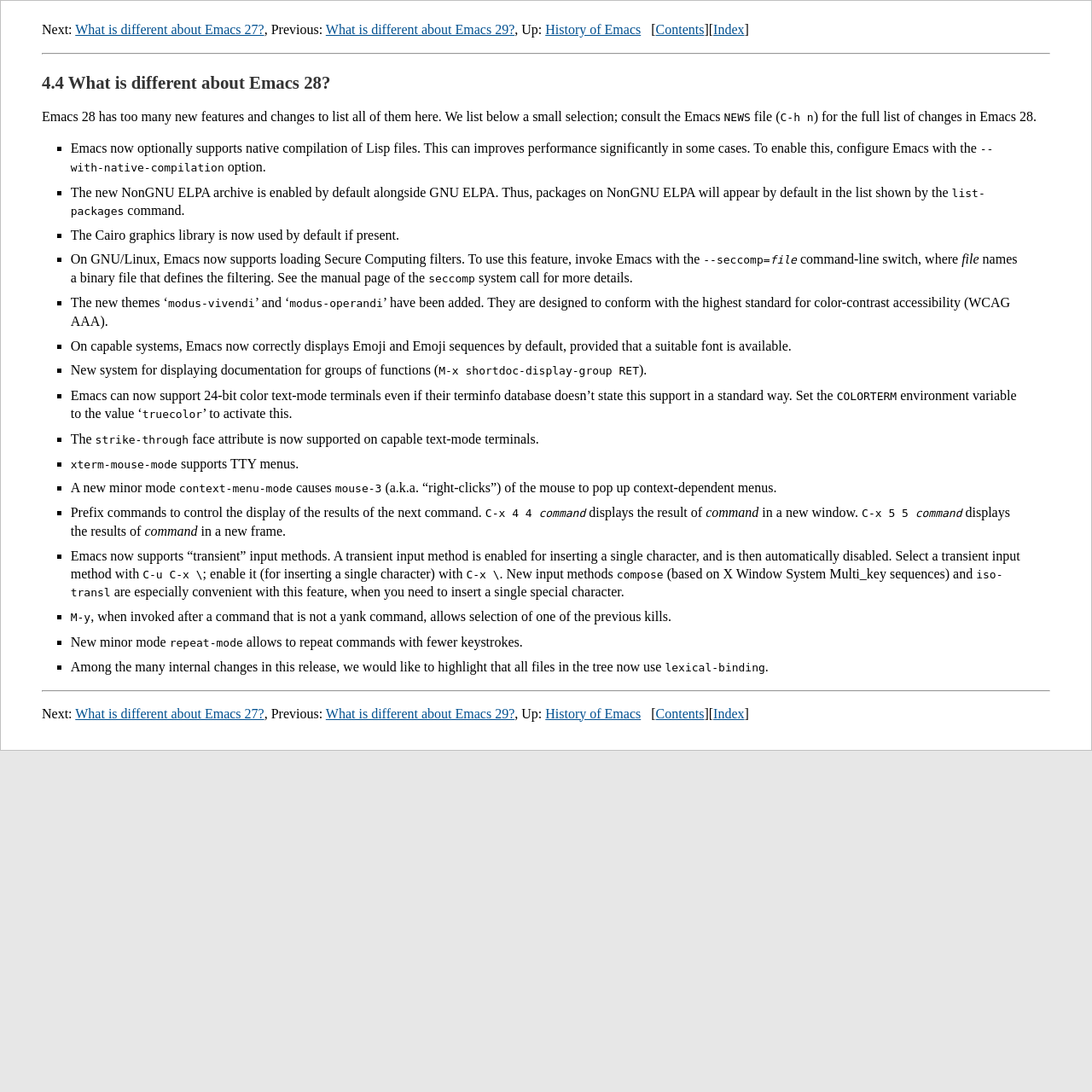Determine the bounding box for the UI element as described: "Contents". The coordinates should be represented as four float numbers between 0 and 1, formatted as [left, top, right, bottom].

[0.6, 0.02, 0.645, 0.034]